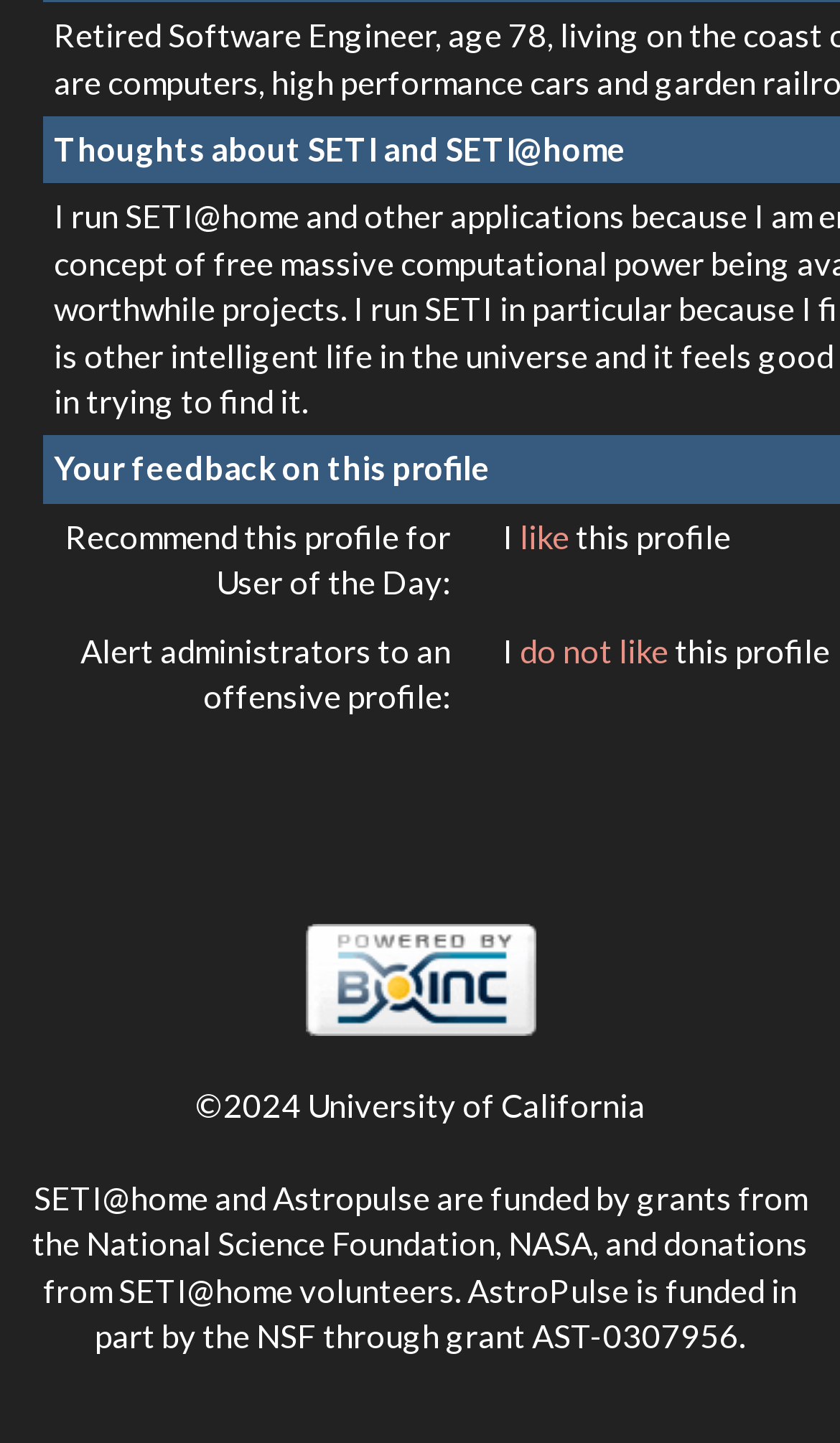Determine the bounding box for the UI element as described: "Office". The coordinates should be represented as four float numbers between 0 and 1, formatted as [left, top, right, bottom].

None